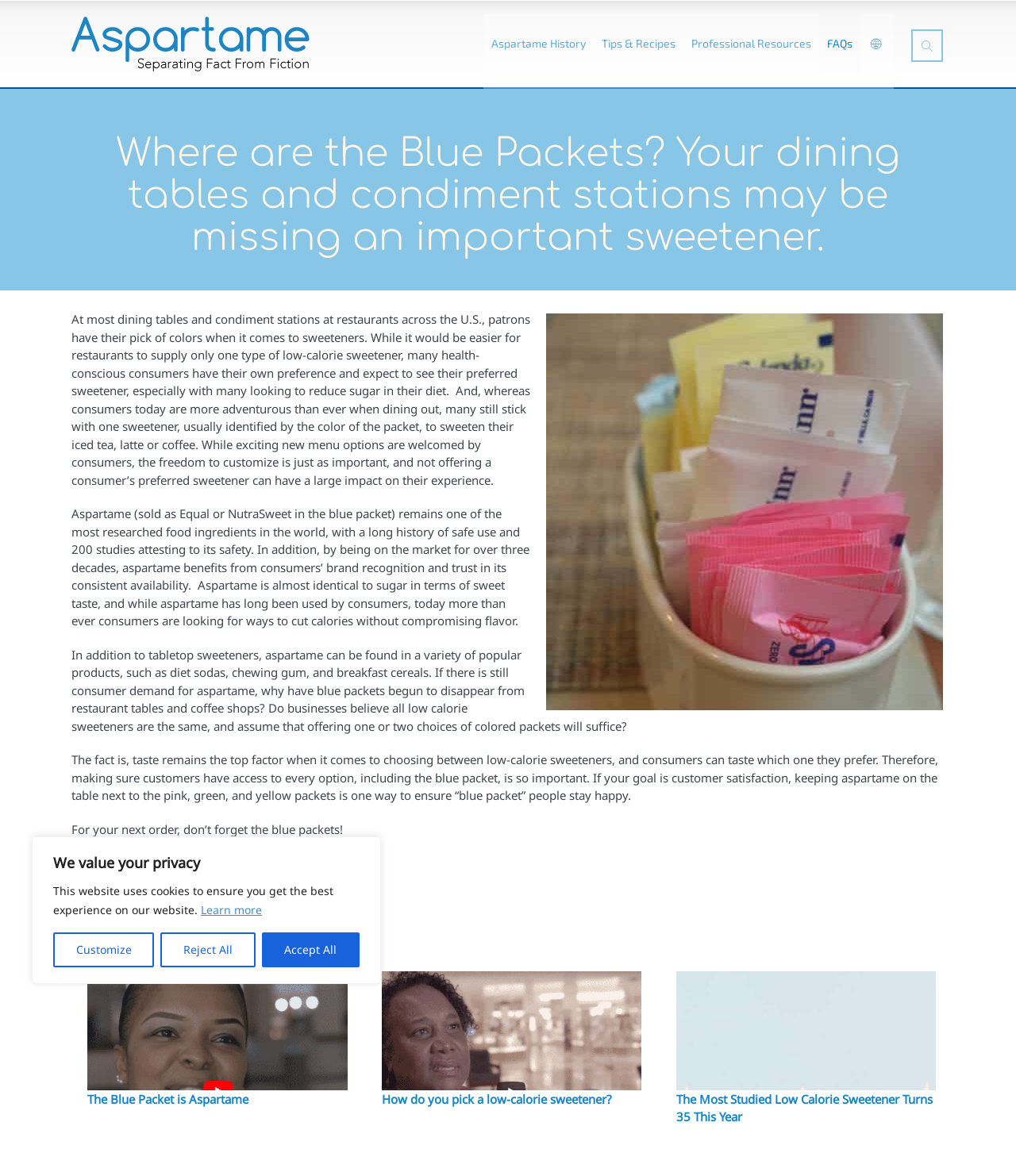Based on the element description, predict the bounding box coordinates (top-left x, top-left y, bottom-right x, bottom-right y) for the UI element in the screenshot: parent_node: Name * name="author"

None